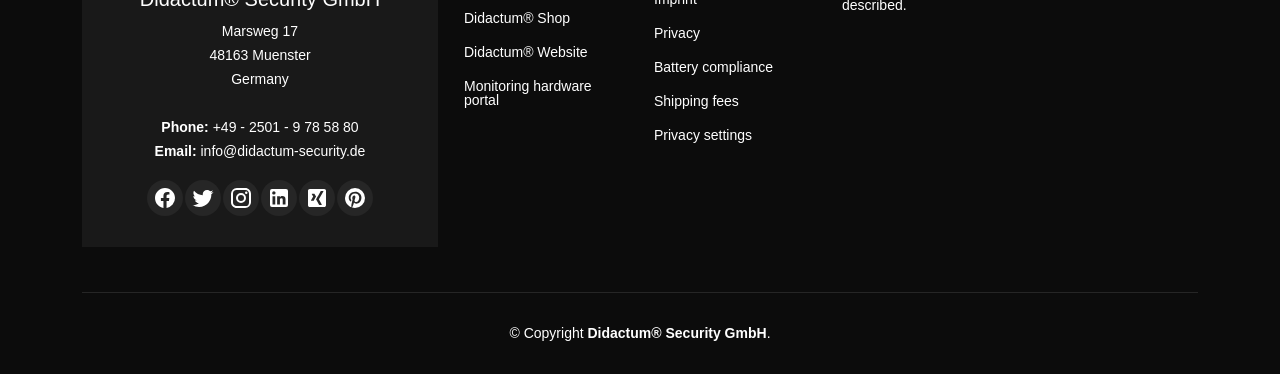By analyzing the image, answer the following question with a detailed response: What is the address of Didactum Security GmbH?

I found the address by looking at the static text elements at the top of the webpage, which provide the street address, postal code, city, and country.